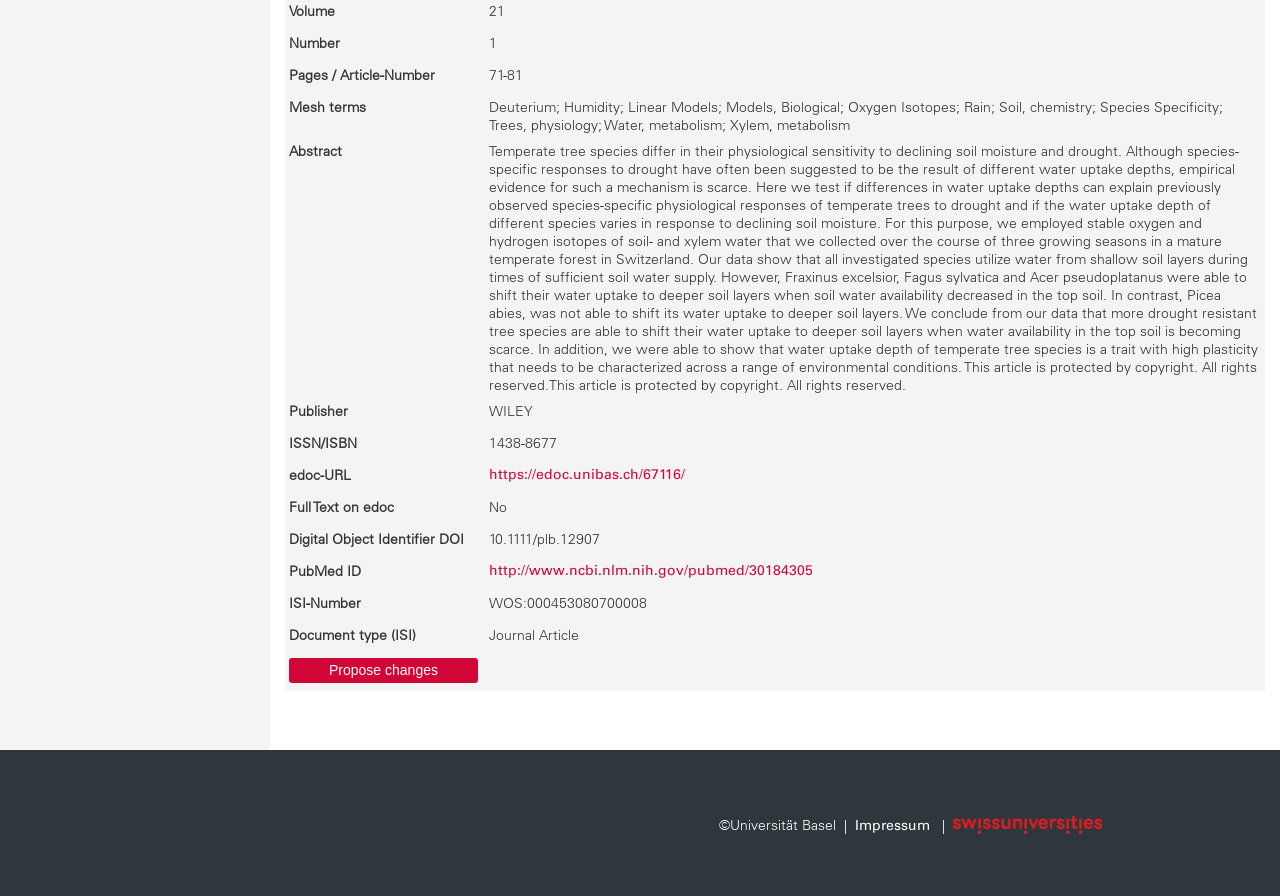Identify the bounding box for the UI element that is described as follows: "value="Propose changes"".

[0.226, 0.734, 0.373, 0.762]